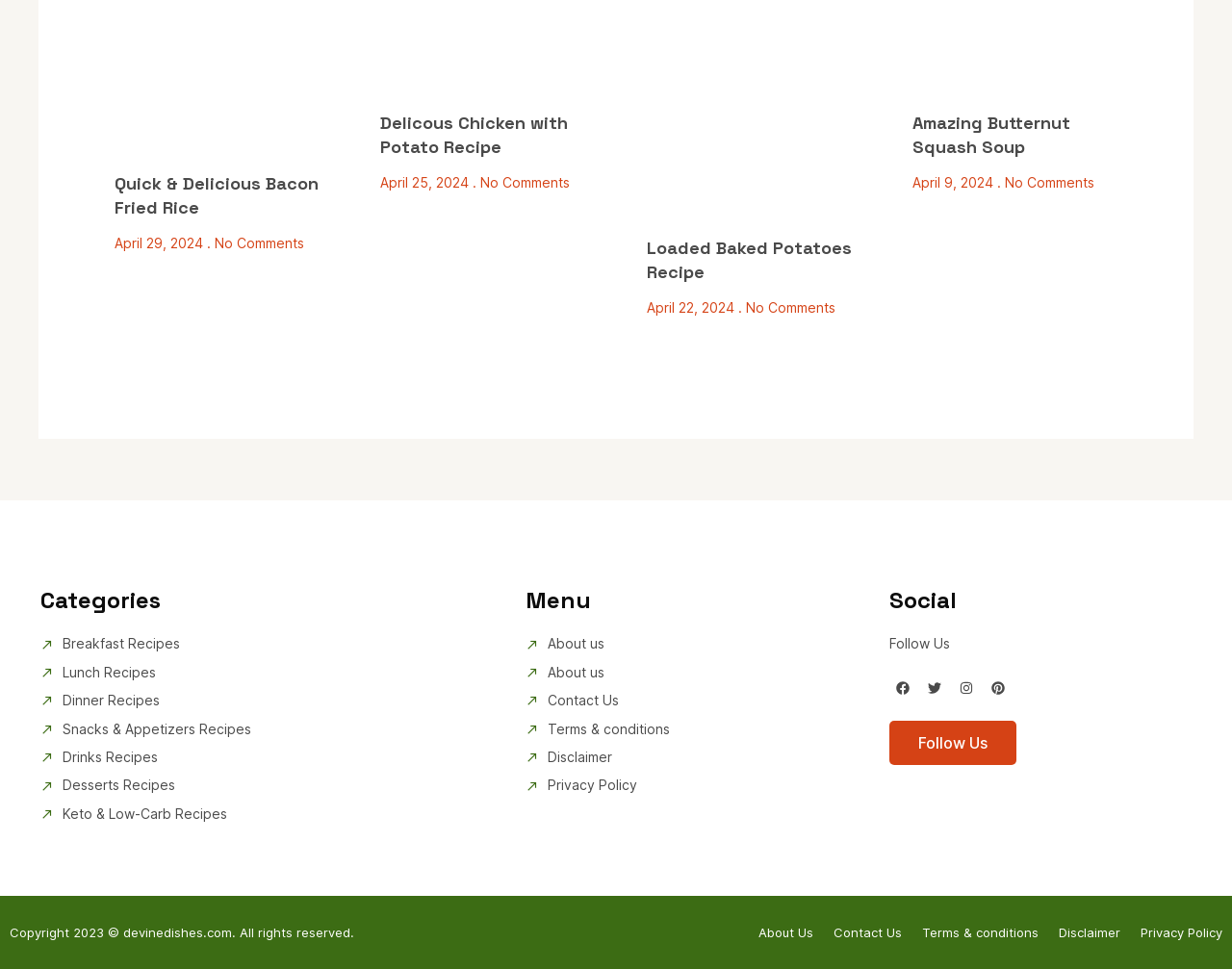Answer the question using only a single word or phrase: 
What is the title of the first recipe?

Quick & Delicious Bacon Fried Rice